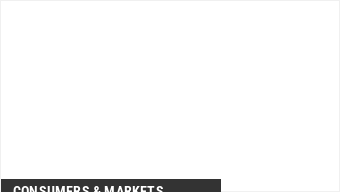Describe all the elements in the image extensively.

The image features Sarah Foley, a seasoned private equity professional, distinguished for her extensive experience across various industries, particularly within the beauty sector. The accompanying text highlights her expertise in navigating market trends and investment opportunities, reflecting on her role as an operator and investor. The visual context suggests a focus on the convergence of beauty product innovations and financial strategies, emphasizing the importance of strategic insights in the evolving landscape of consumer markets. This showcases a significant contribution to discussions around differentiating beauty products and understanding consumer gaps in the market.